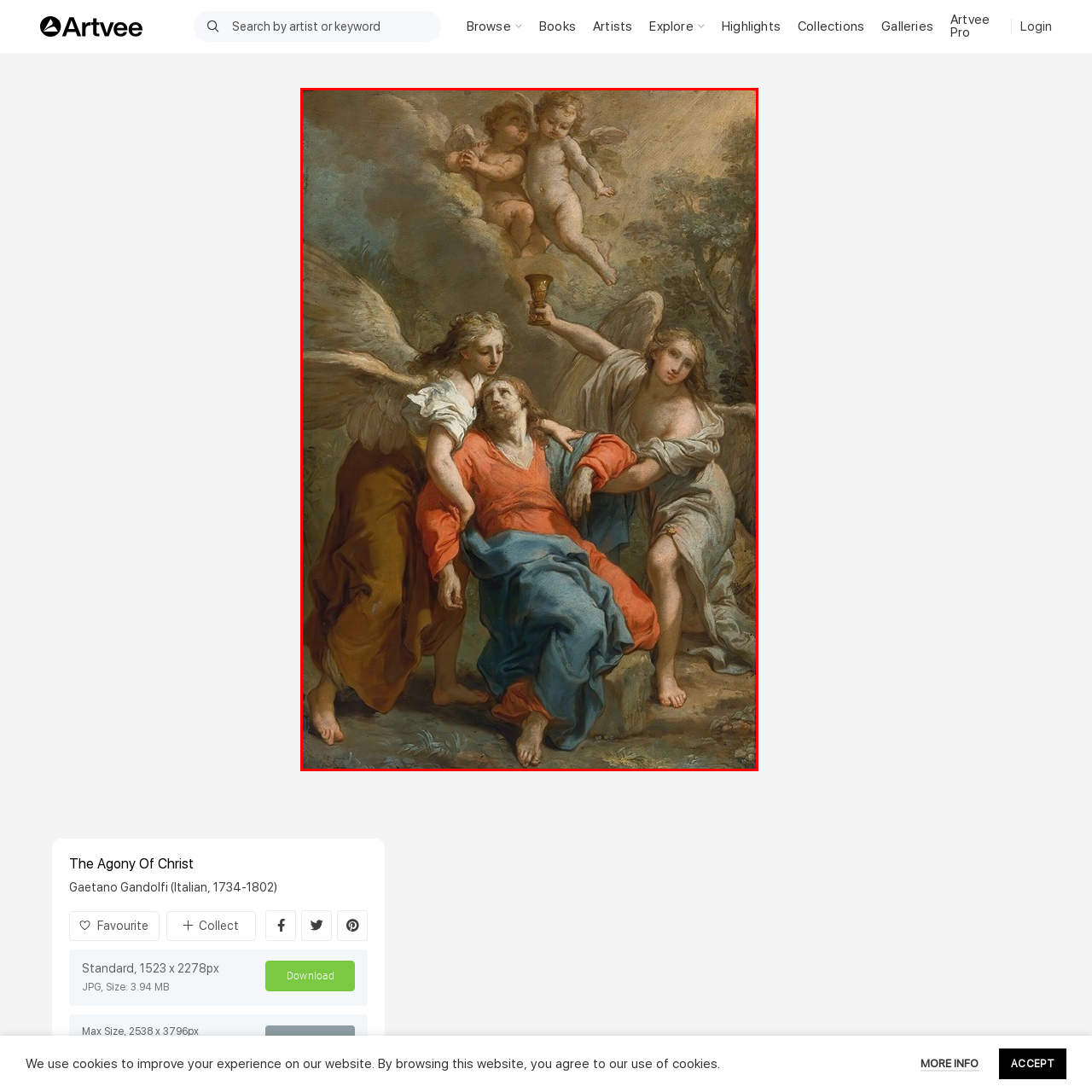Observe the image within the red bounding box carefully and provide an extensive answer to the following question using the visual cues: What are the angels doing?

In the painting, two angels are tenderly assisting Christ, one cradling his head while the other is offering a chalice, symbolizing communion and hope amid despair.